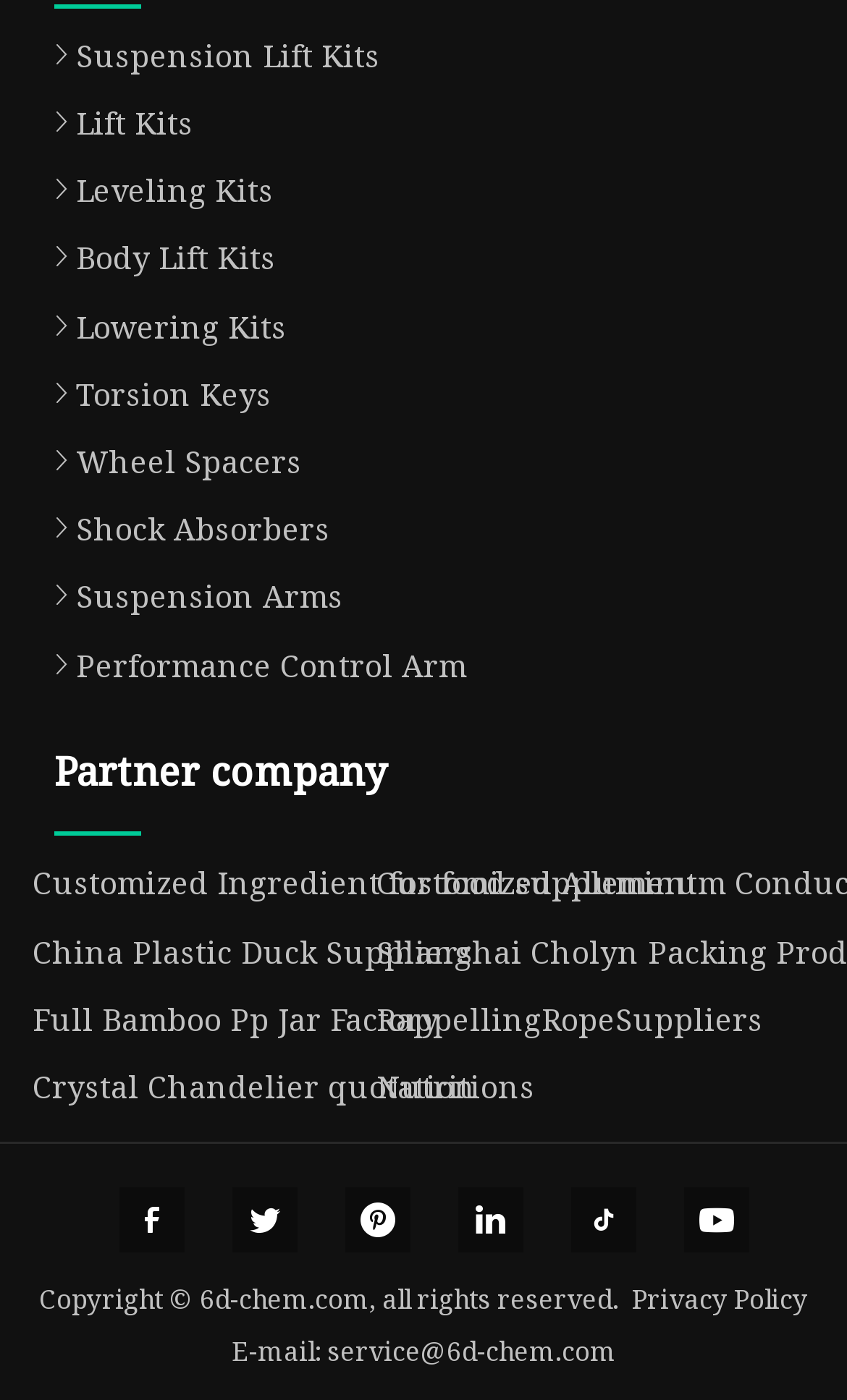For the given element description 10, determine the bounding box coordinates of the UI element. The coordinates should follow the format (top-left x, top-left y, bottom-right x, bottom-right y) and be within the range of 0 to 1.

None